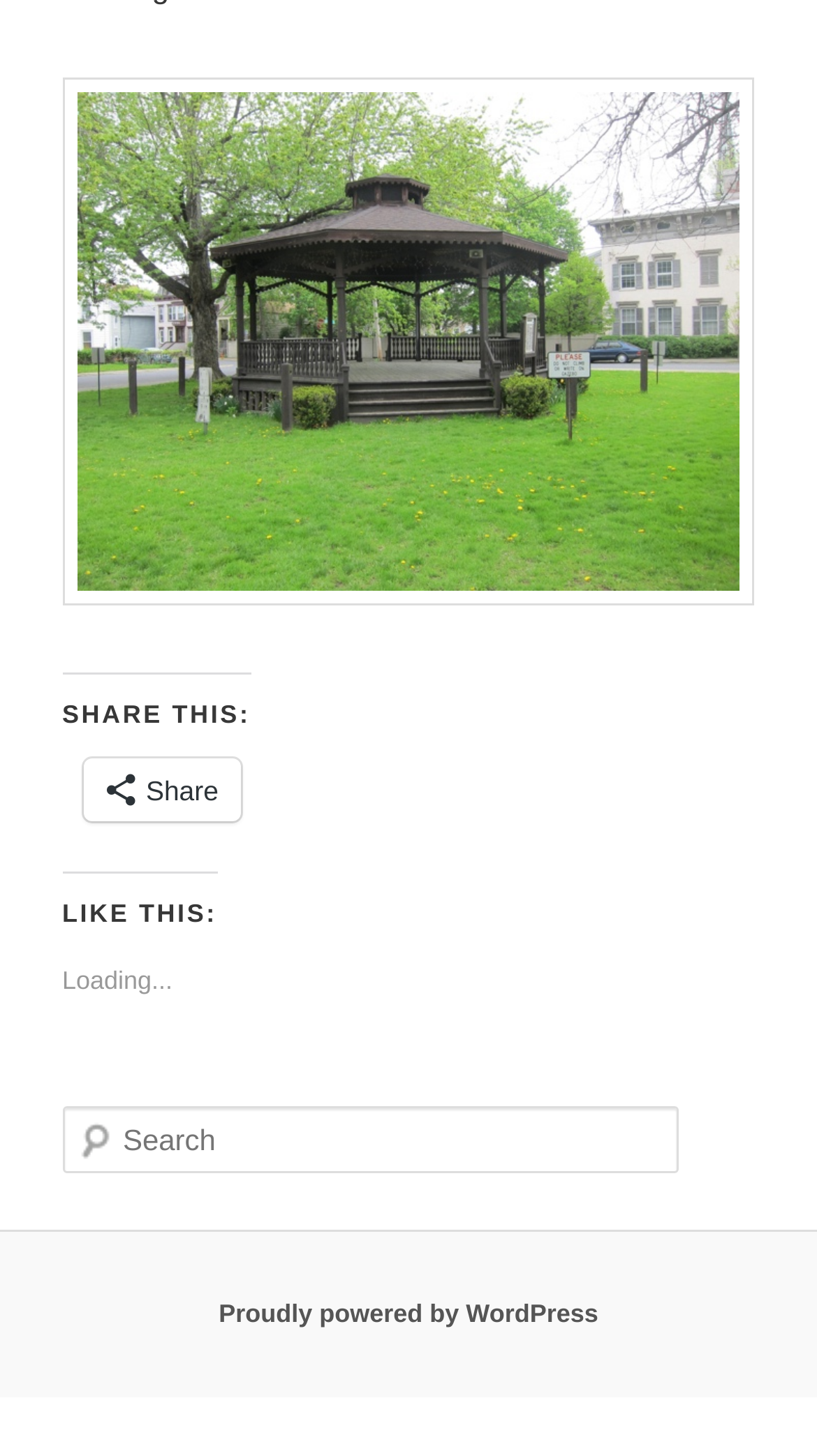Use a single word or phrase to answer the question: What is the function of the ' Share' link?

Share